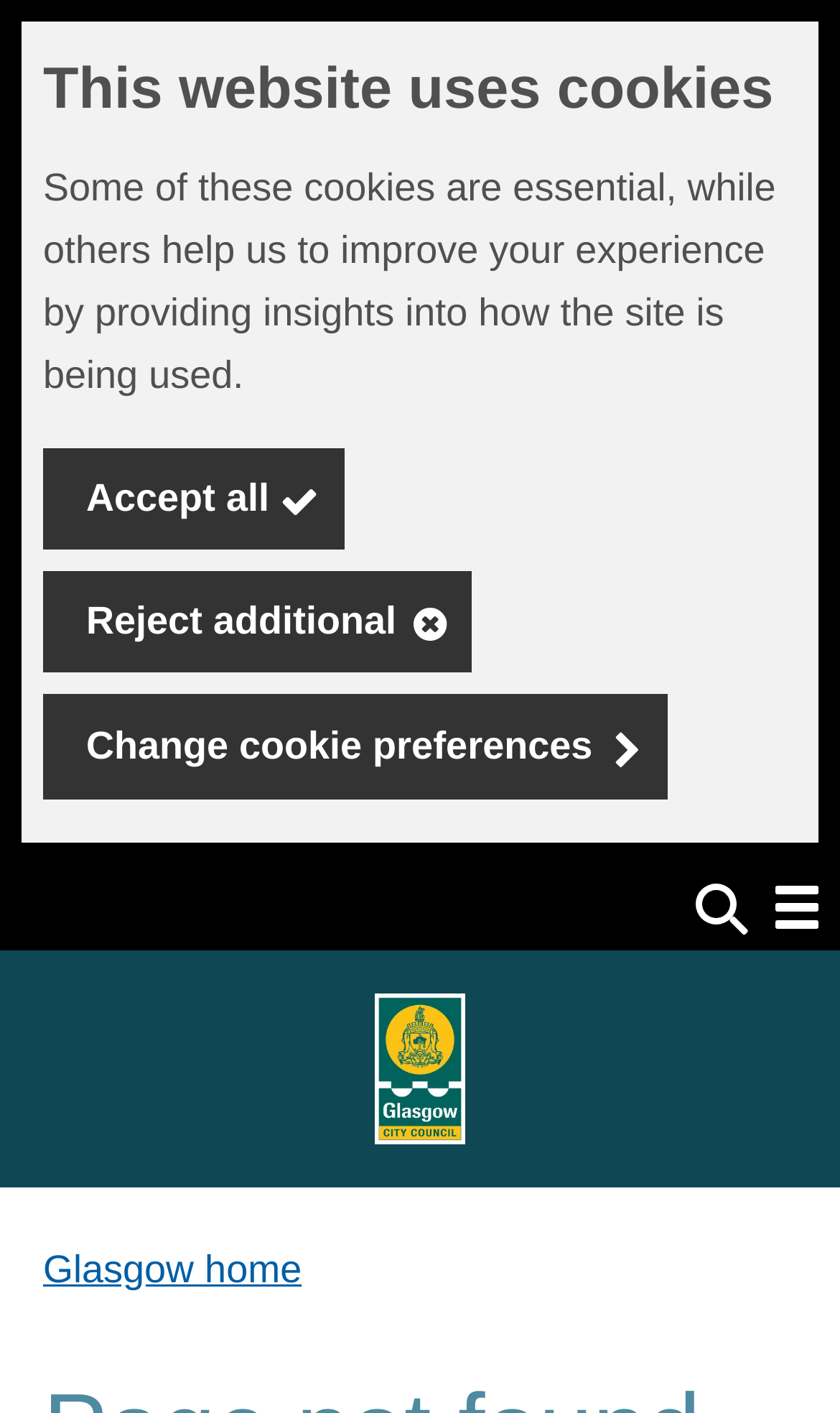What is the purpose of the region at the top of the page?
Please look at the screenshot and answer using one word or phrase.

To inform about cookies